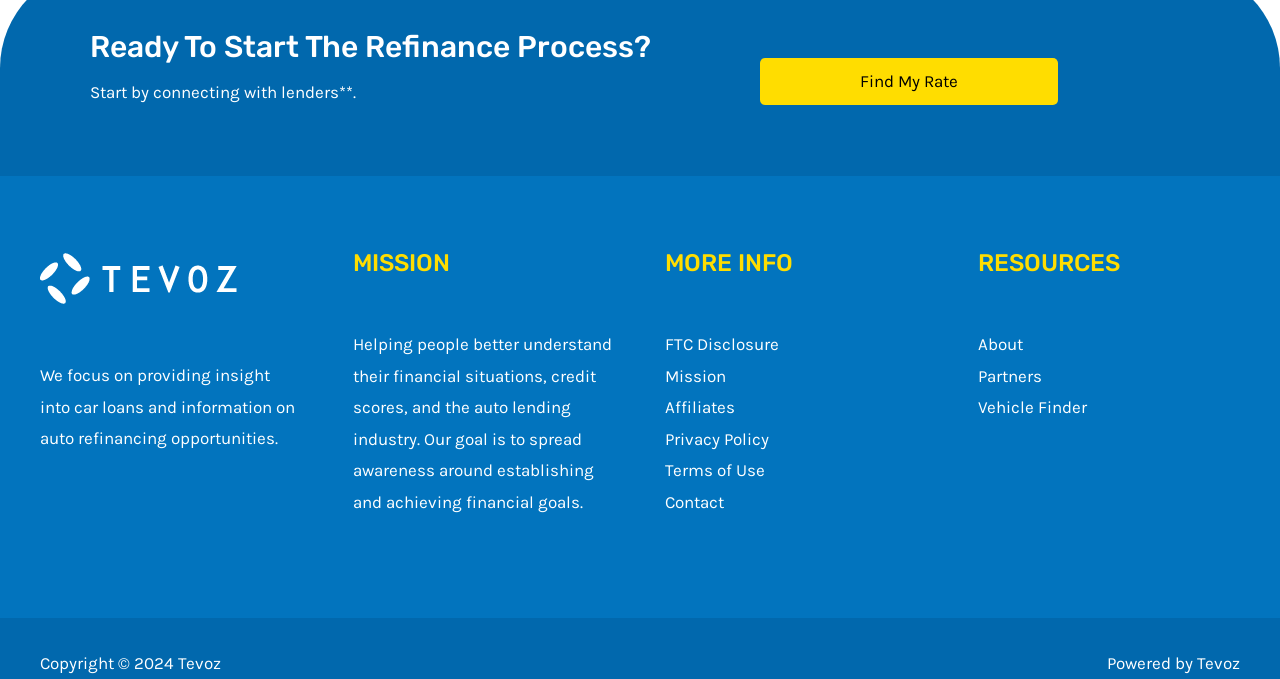Determine the bounding box for the UI element as described: "Find My Rate". The coordinates should be represented as four float numbers between 0 and 1, formatted as [left, top, right, bottom].

[0.593, 0.086, 0.826, 0.154]